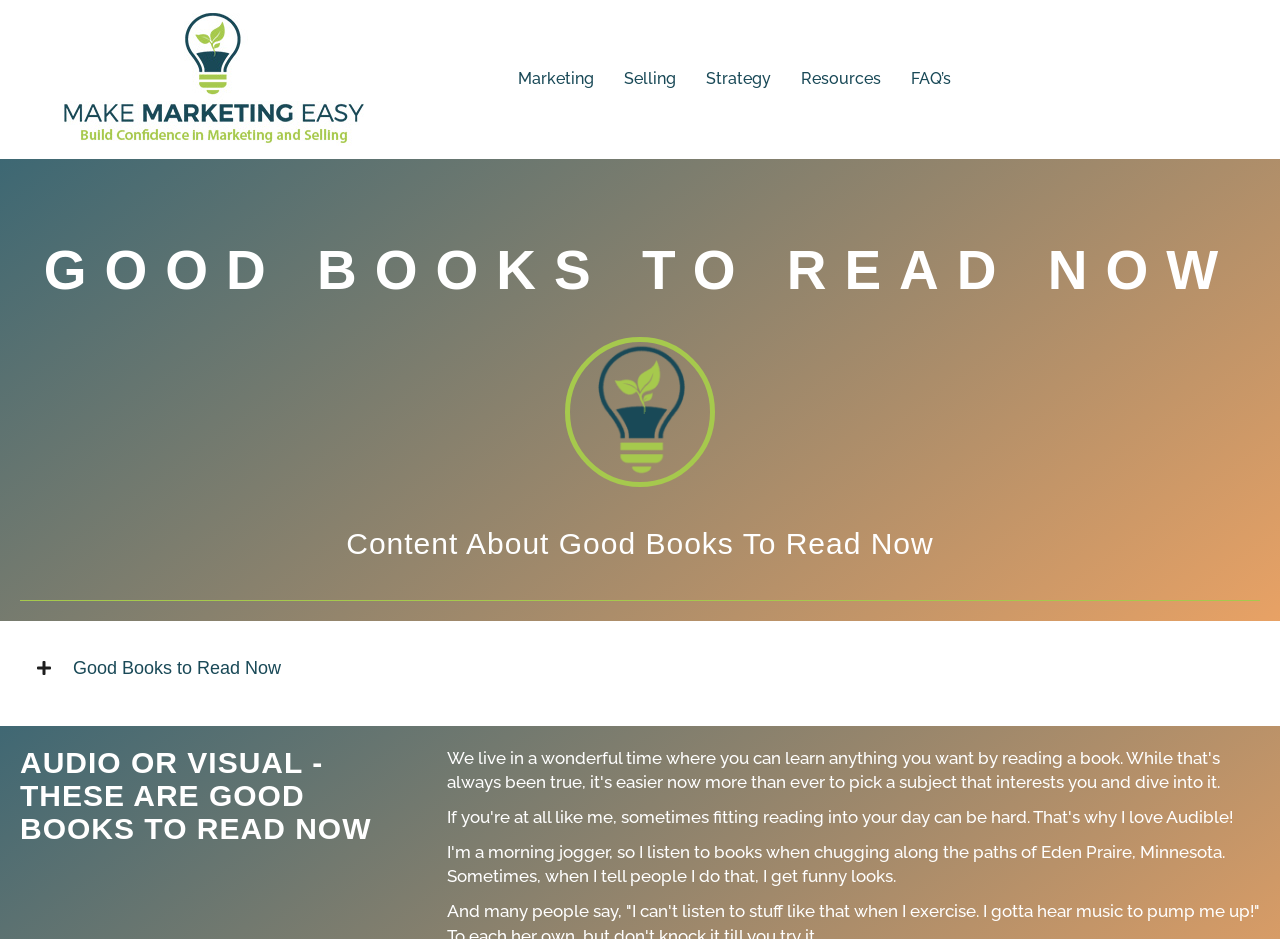Using the format (top-left x, top-left y, bottom-right x, bottom-right y), provide the bounding box coordinates for the described UI element. All values should be floating point numbers between 0 and 1: Buy a Course

[0.786, 0.051, 0.934, 0.118]